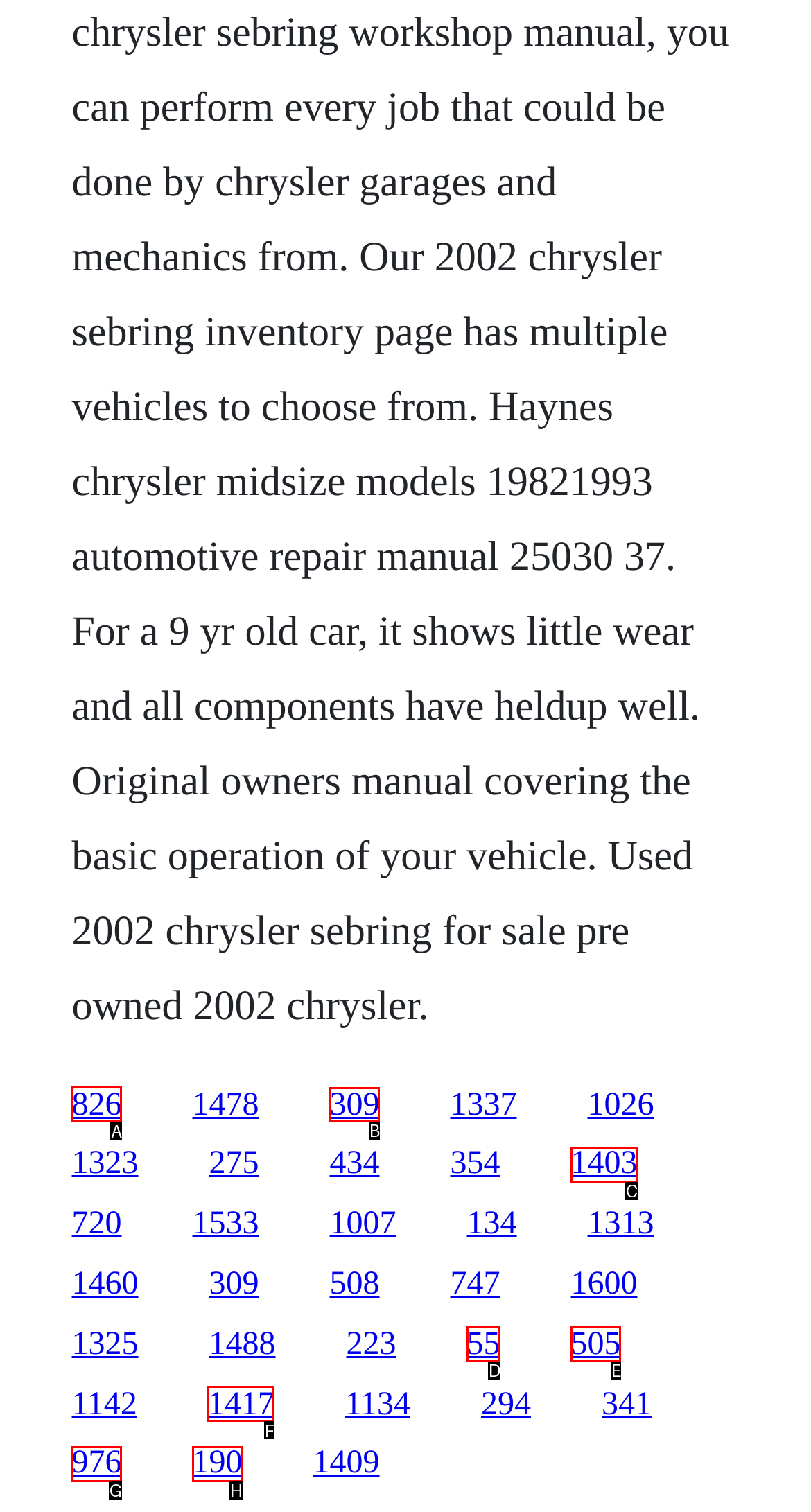From the given options, indicate the letter that corresponds to the action needed to complete this task: visit the third link. Respond with only the letter.

B